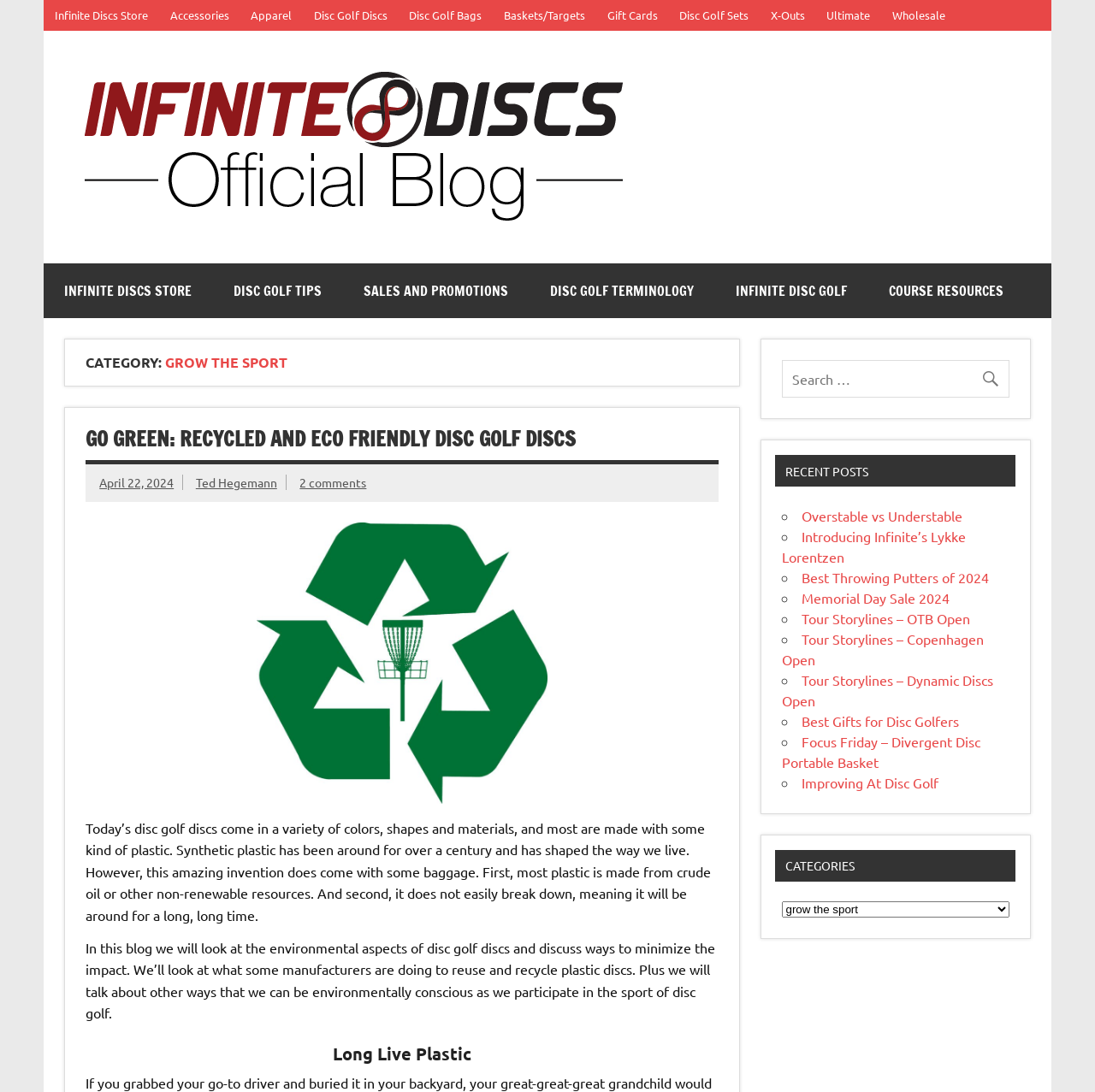Please identify the bounding box coordinates of the area that needs to be clicked to fulfill the following instruction: "Read the 'GO GREEN: RECYCLED AND ECO FRIENDLY DISC GOLF DISCS' article."

[0.078, 0.384, 0.656, 0.425]